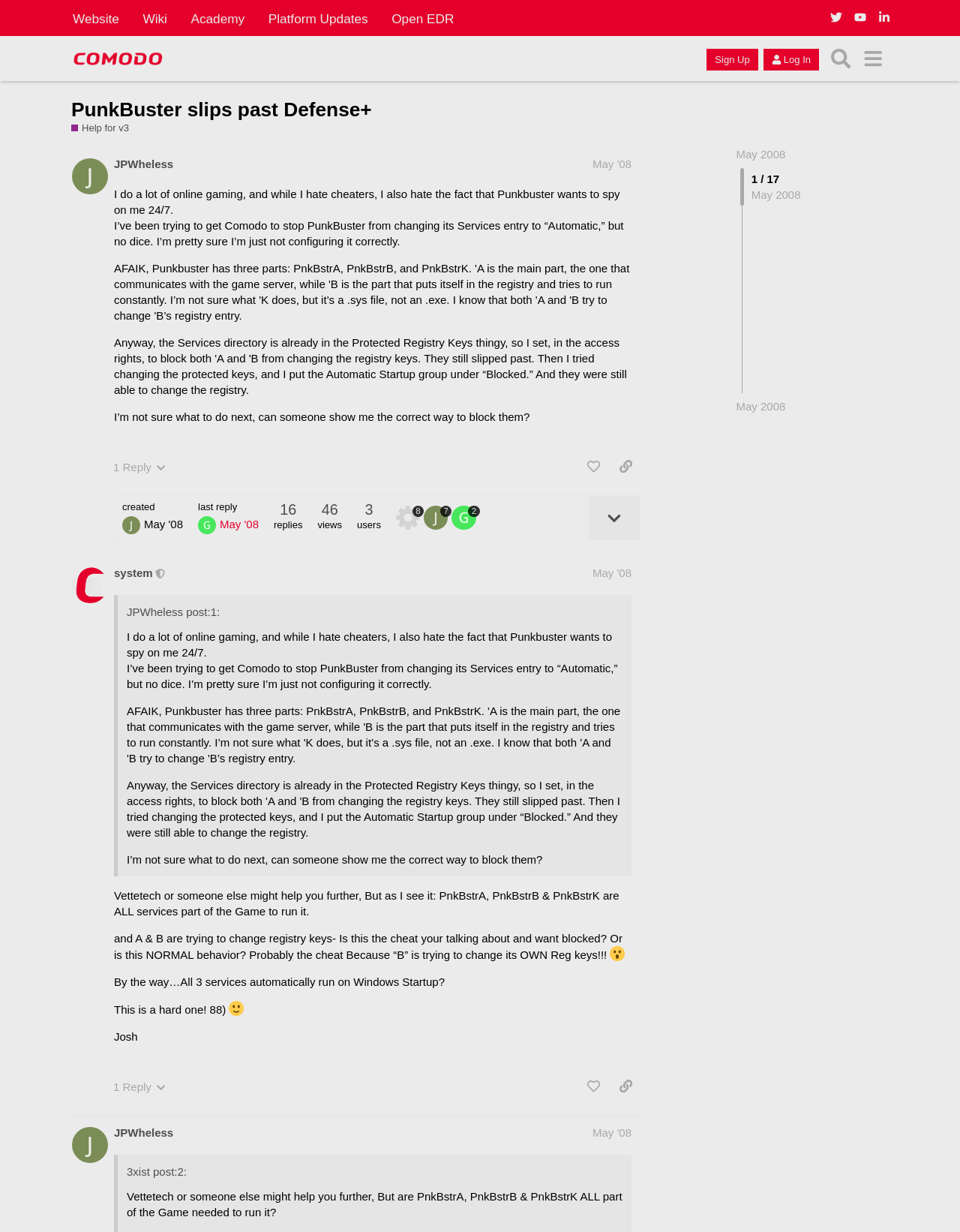Consider the image and give a detailed and elaborate answer to the question: 
What is the date of the last reply on this webpage?

The last reply on this webpage is dated May 19, 2008, as indicated by the timestamp at the bottom of the second post.